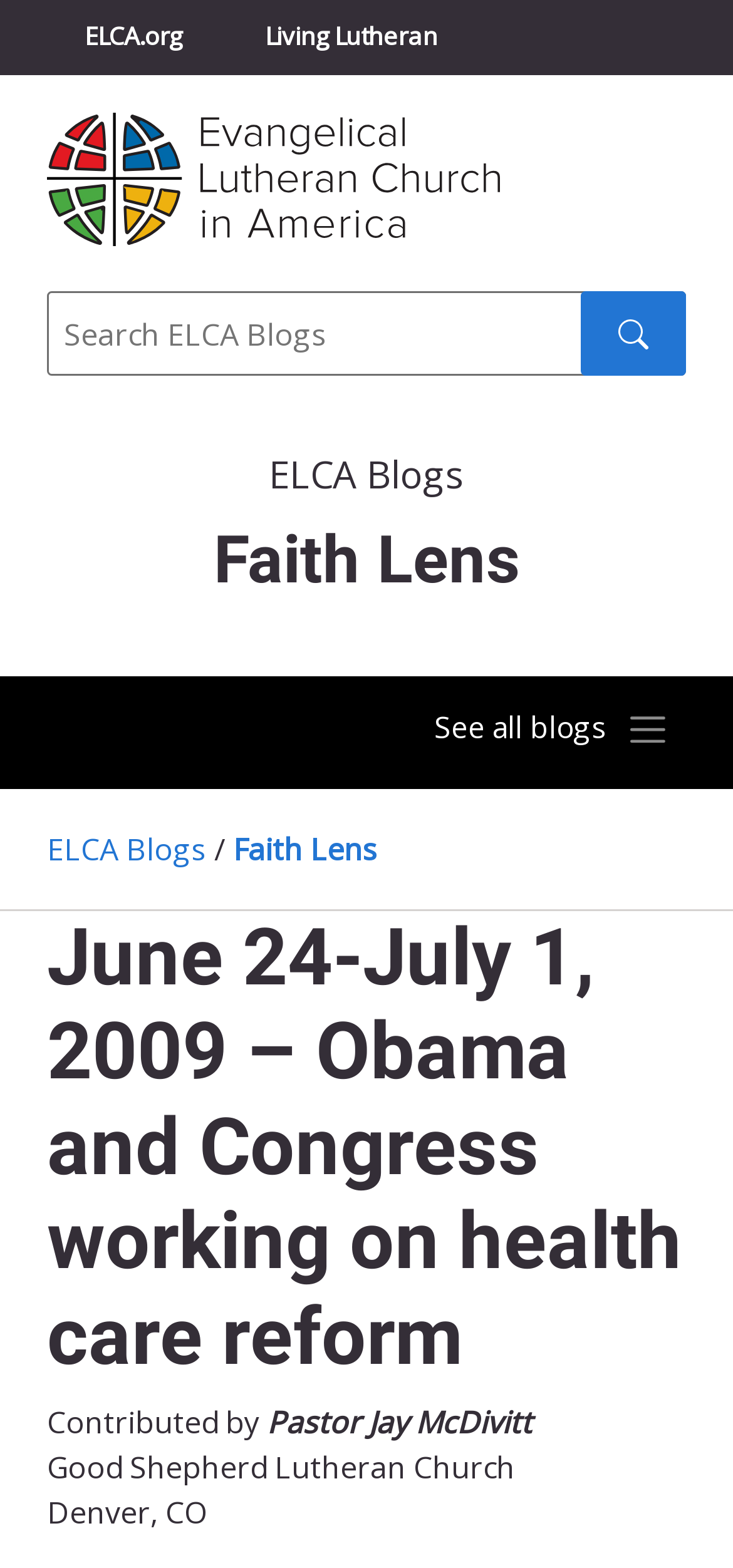Please identify the bounding box coordinates of the area I need to click to accomplish the following instruction: "visit ELCA.org".

[0.064, 0.0, 0.3, 0.047]